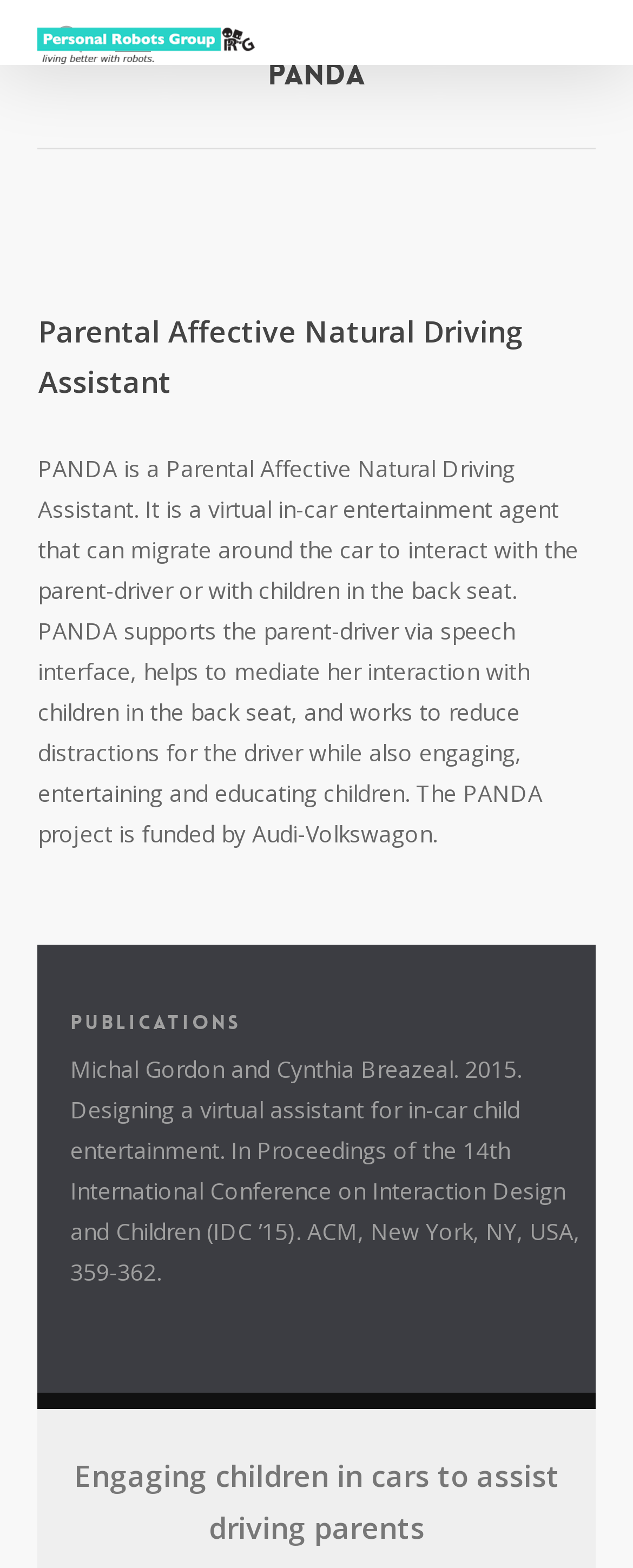Reply to the question below using a single word or brief phrase:
What is the title of the publication by Michal Gordon and Cynthia Breazeal?

Designing a virtual assistant for in-car child entertainment